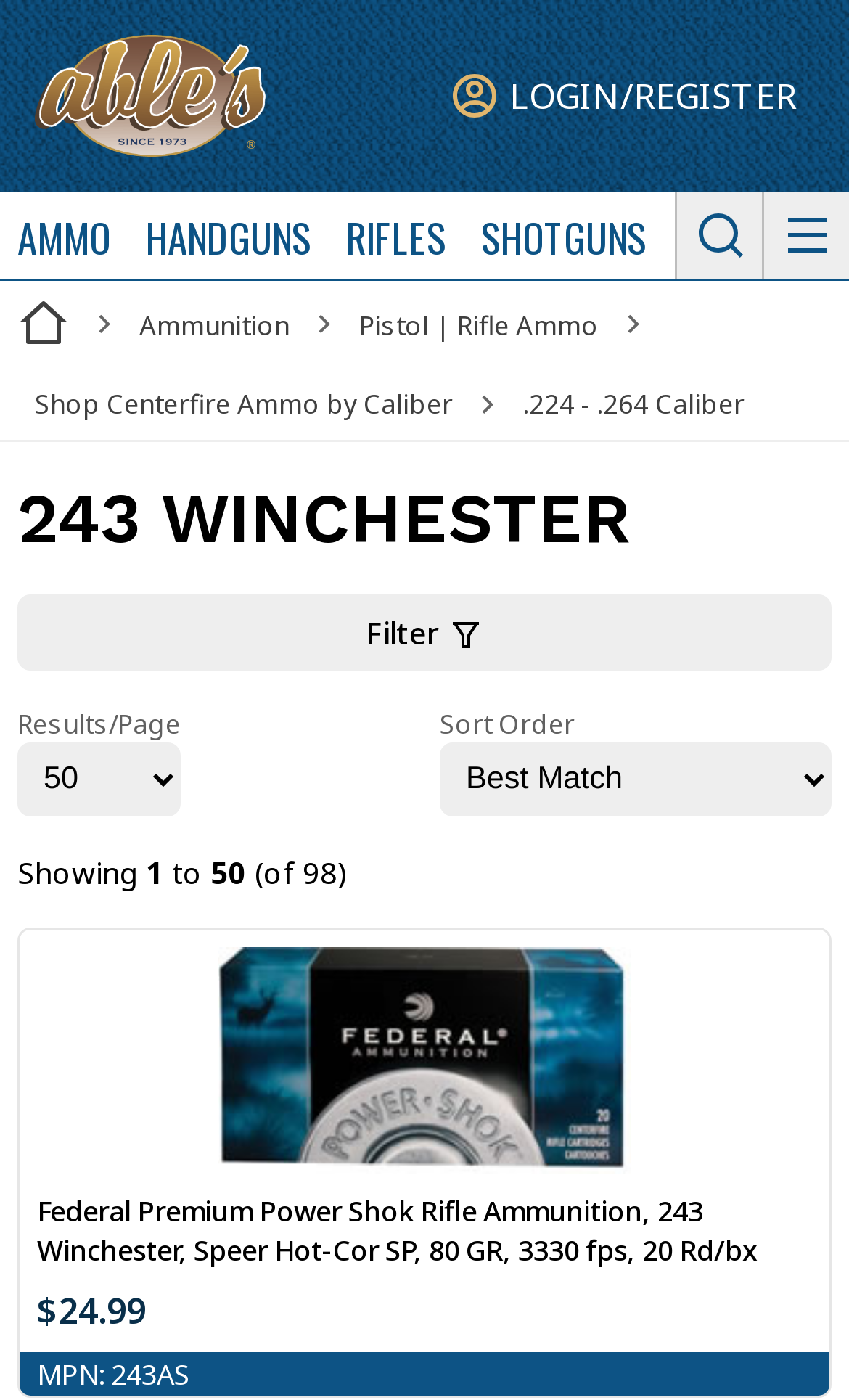Provide your answer in a single word or phrase: 
What is the price of the Federal Premium Power Shok Rifle Ammunition?

$24.99